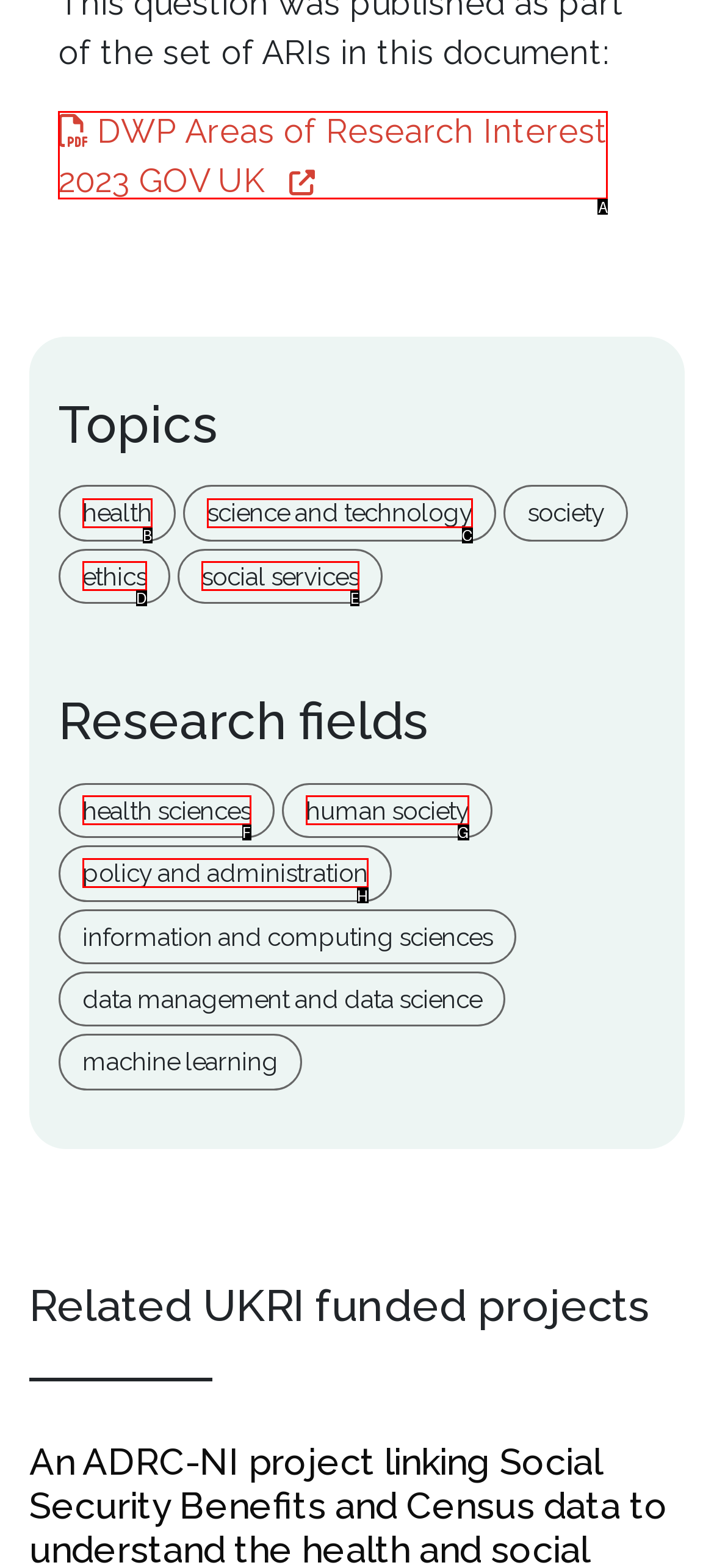Choose the HTML element that should be clicked to accomplish the task: View DWP Areas of Research Interest 2023 GOV UK. Answer with the letter of the chosen option.

A